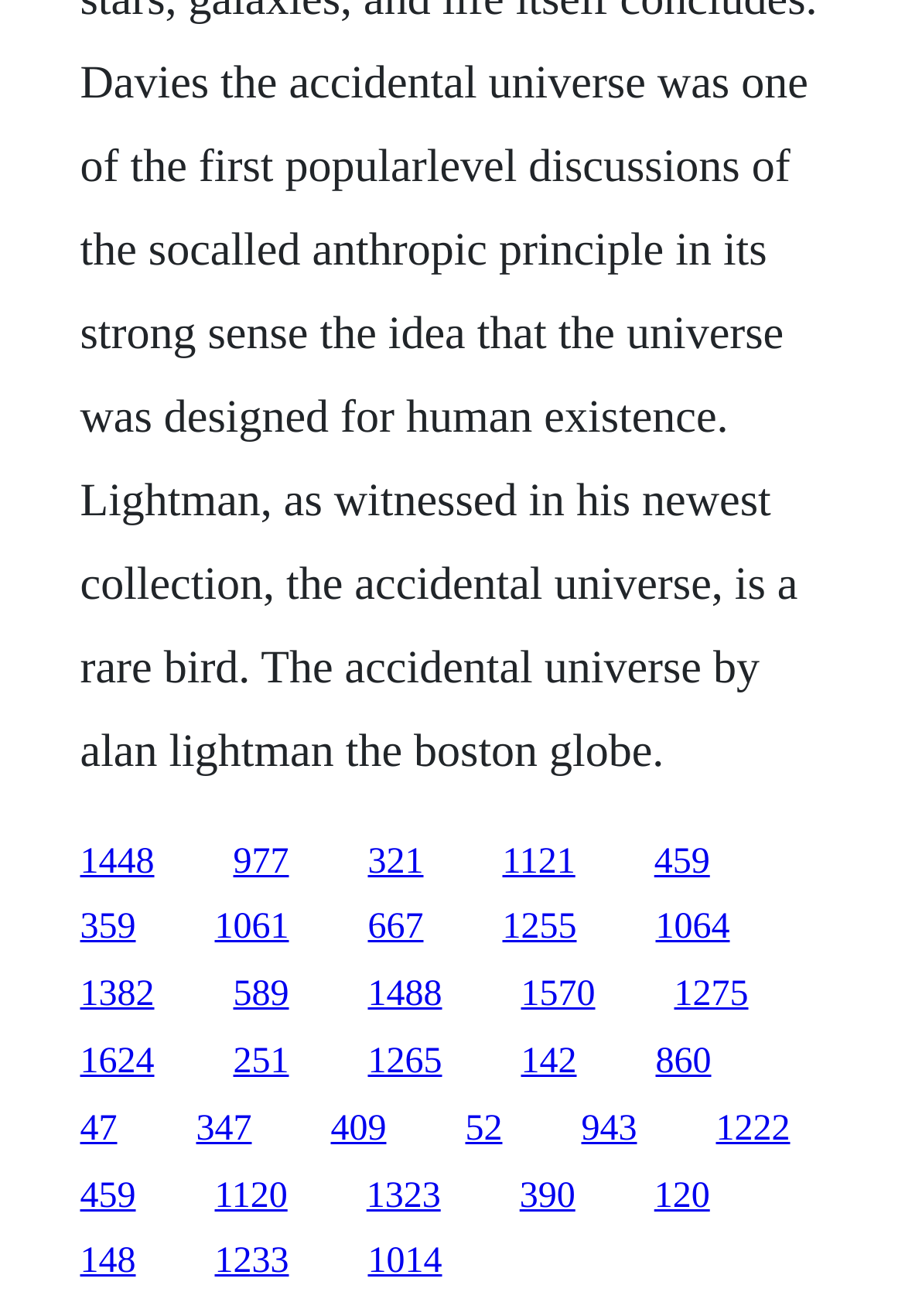Are the links arranged in a single row?
Please respond to the question with a detailed and informative answer.

I analyzed the y1 and y2 coordinates of all link elements and found that they have different vertical positions, indicating that the links are arranged in multiple rows.